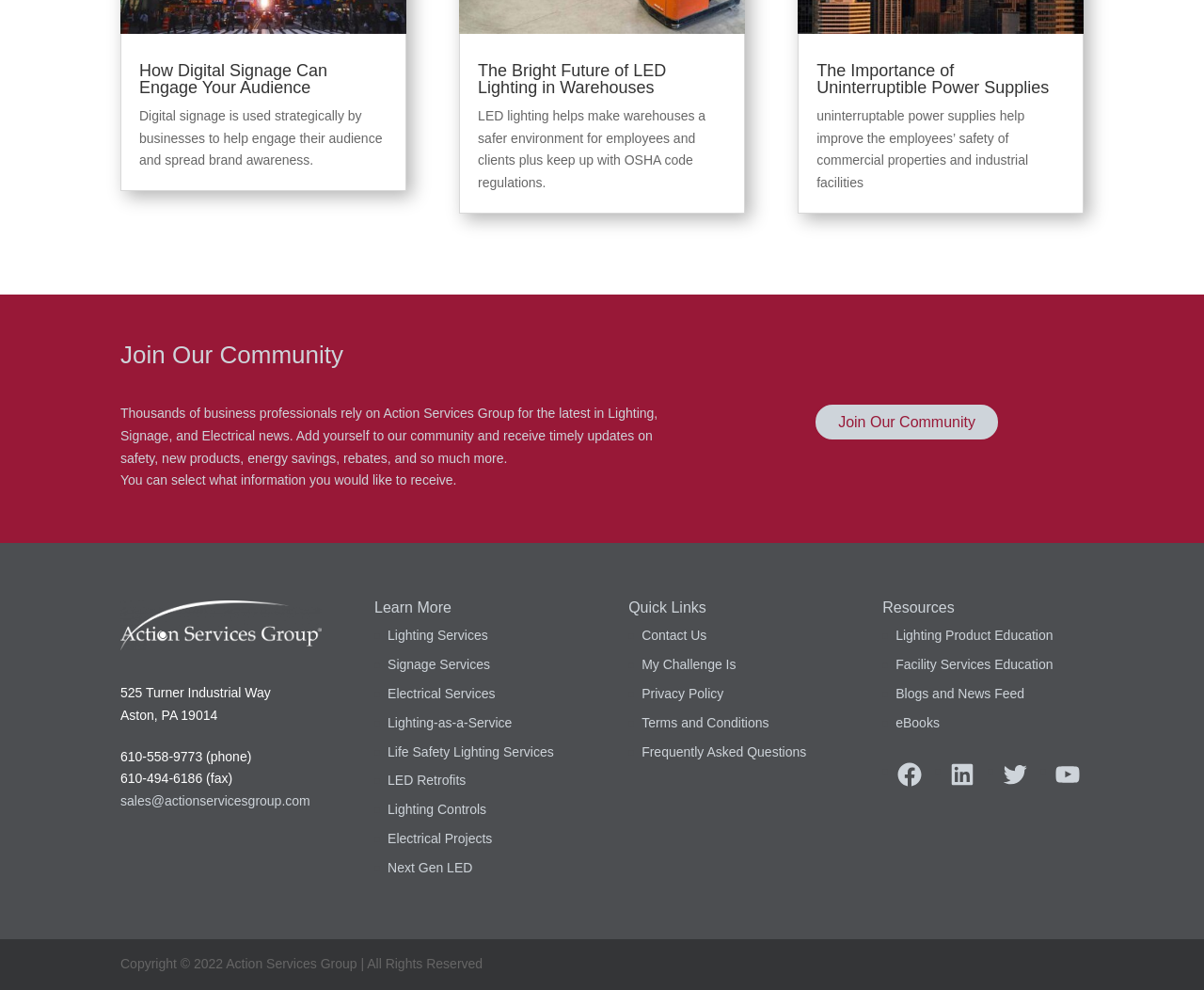Can you pinpoint the bounding box coordinates for the clickable element required for this instruction: "Contact Us"? The coordinates should be four float numbers between 0 and 1, i.e., [left, top, right, bottom].

[0.533, 0.634, 0.587, 0.65]